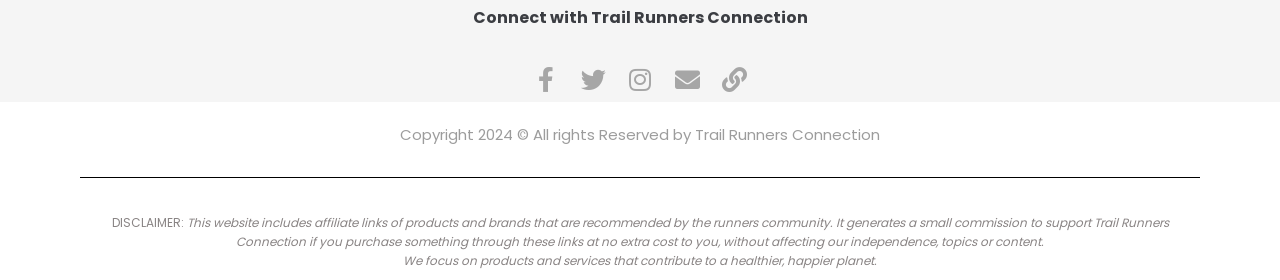Based on the image, give a detailed response to the question: What is the purpose of affiliate links?

According to the disclaimer section, the affiliate links on the website generate a small commission to support Trail Runners Connection if a user purchases something through these links, without affecting the website's independence or content.